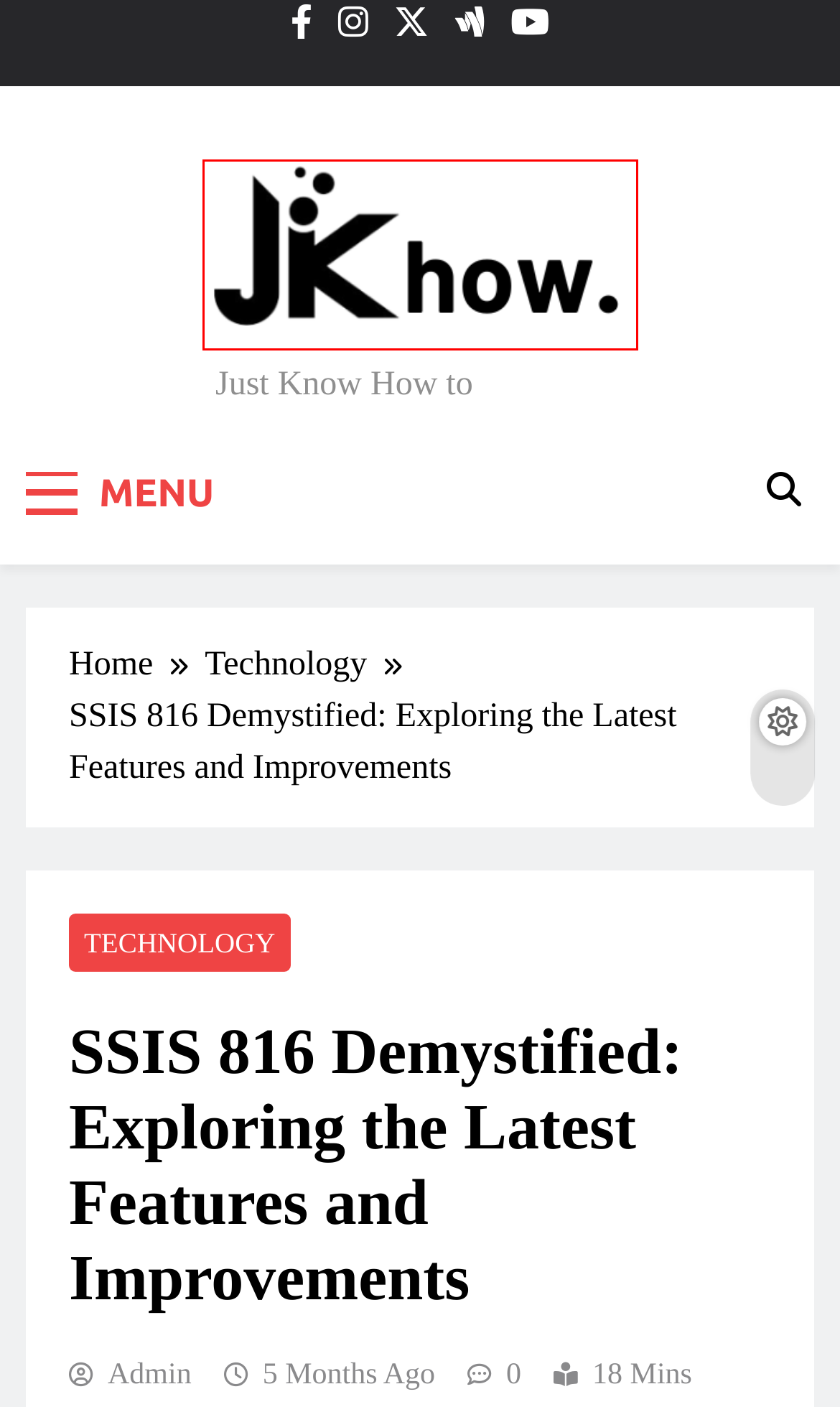You are provided with a screenshot of a webpage where a red rectangle bounding box surrounds an element. Choose the description that best matches the new webpage after clicking the element in the red bounding box. Here are the choices:
A. Technology Archives - JK How
B. epaulettes
C. Sargarpgio
D. JK How - Just Know How to
E. Write For Us - JK How
F. Privacy Policy - JK How
G. Incidentalseventy
H. 2024 - JK How

D